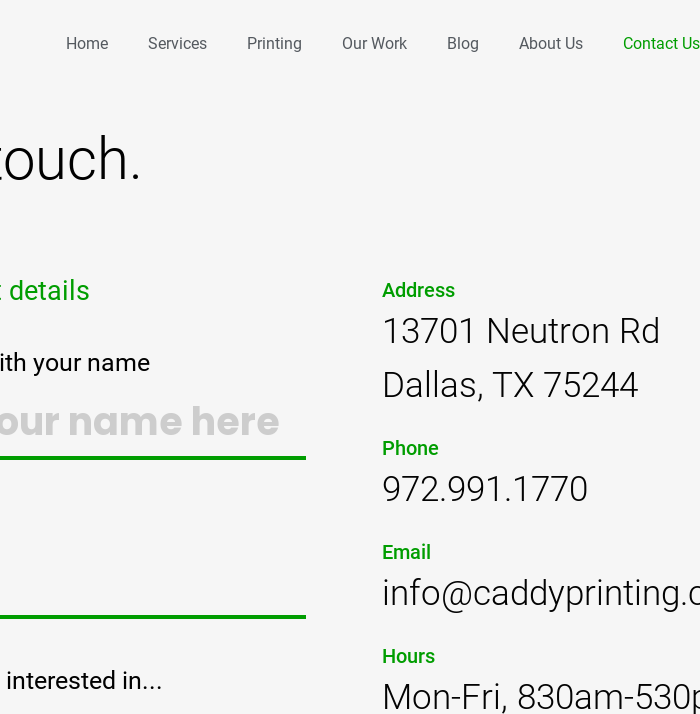Please answer the following query using a single word or phrase: 
What is the phone number?

972.991.1770